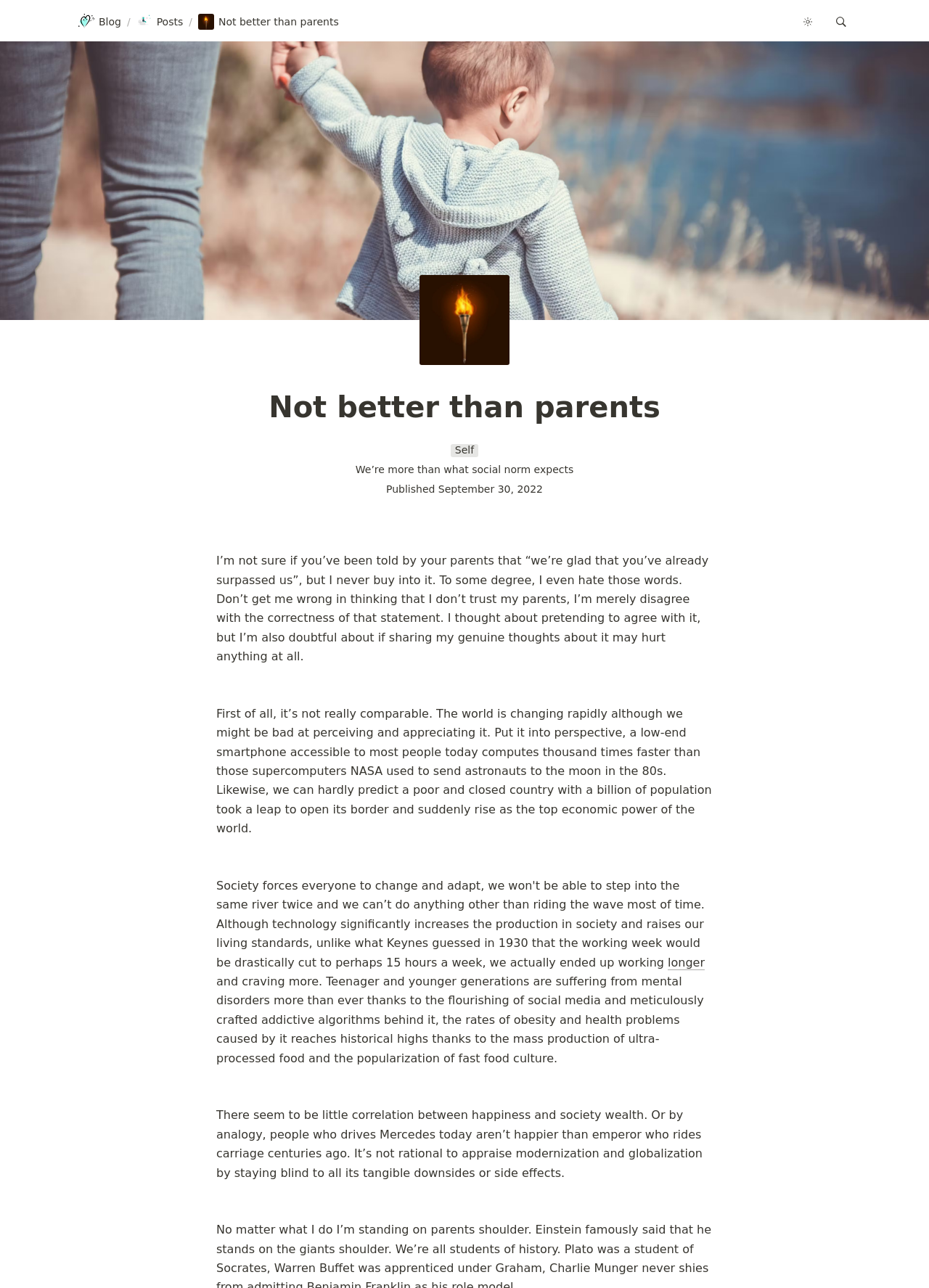Is there a link to read more at the end of the blog post?
Could you please answer the question thoroughly and with as much detail as possible?

At the end of the blog post, I found a link element with the text 'longer'. This link suggests that there is more content to read beyond what is currently displayed on the webpage.